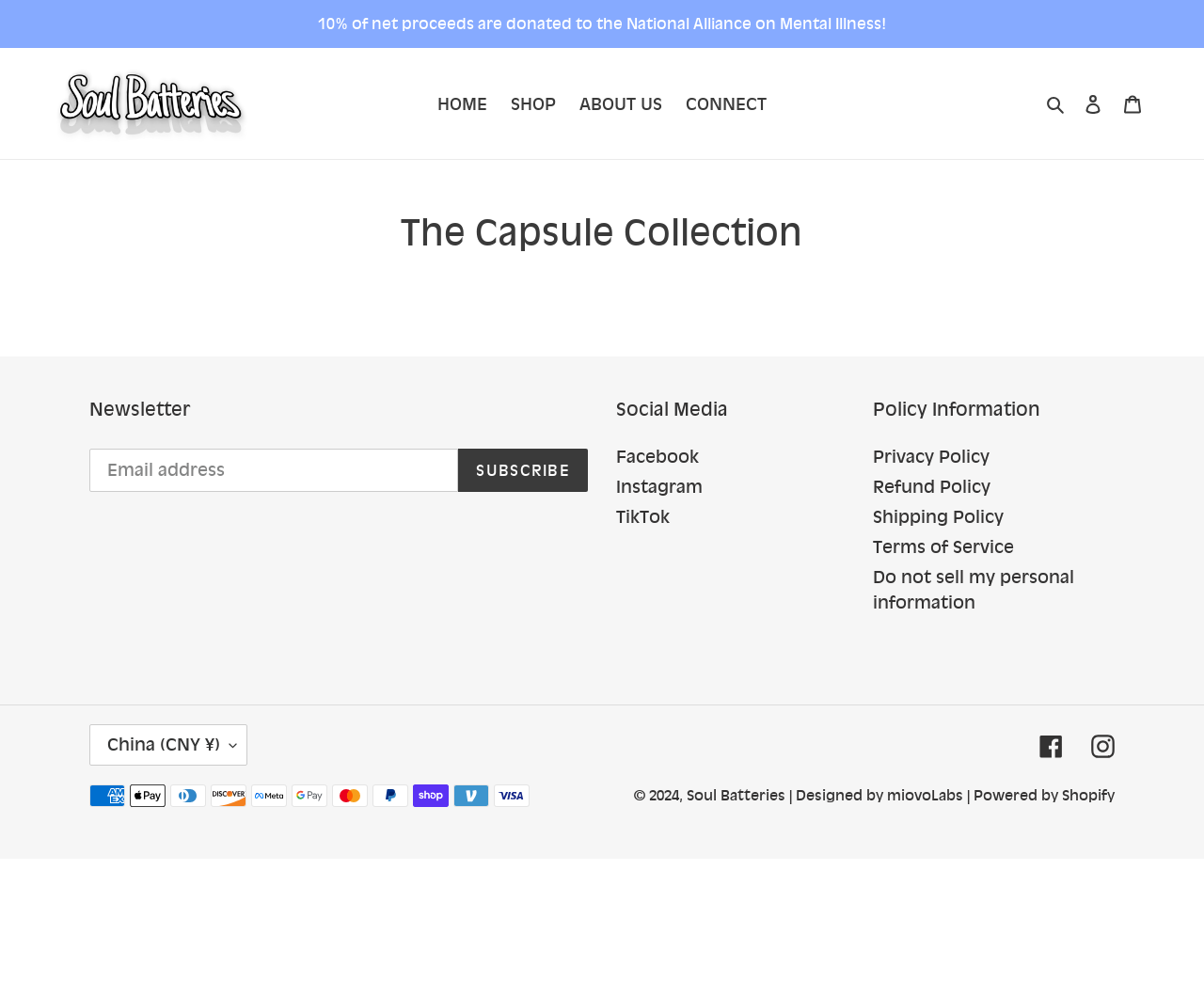Find and specify the bounding box coordinates that correspond to the clickable region for the instruction: "View your cart".

[0.924, 0.082, 0.957, 0.126]